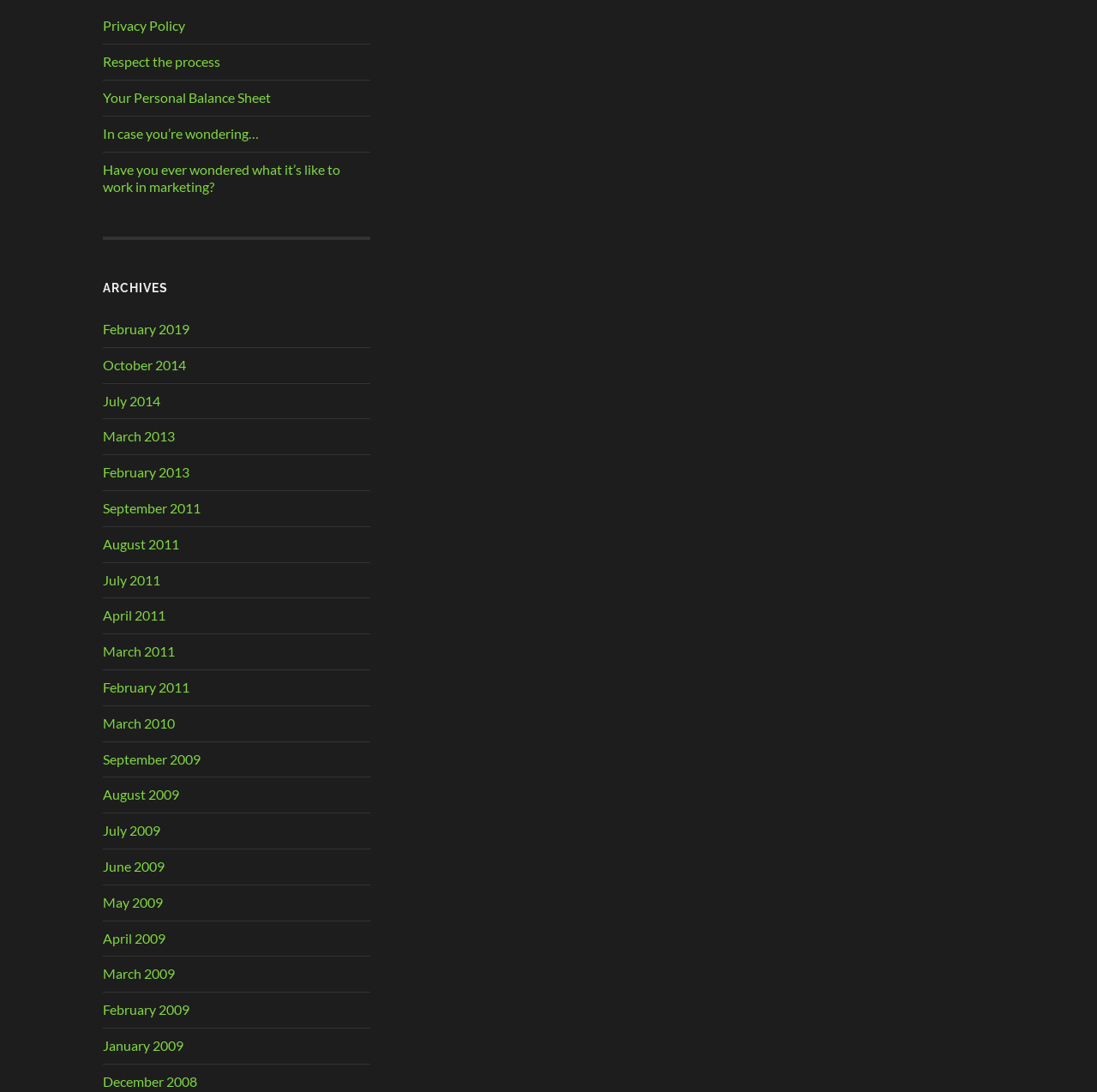What is the topic of the link 'Have you ever wondered what it’s like to work in marketing?'?
Please provide an in-depth and detailed response to the question.

I read the text of the link 'Have you ever wondered what it’s like to work in marketing?' and inferred that the topic is marketing.